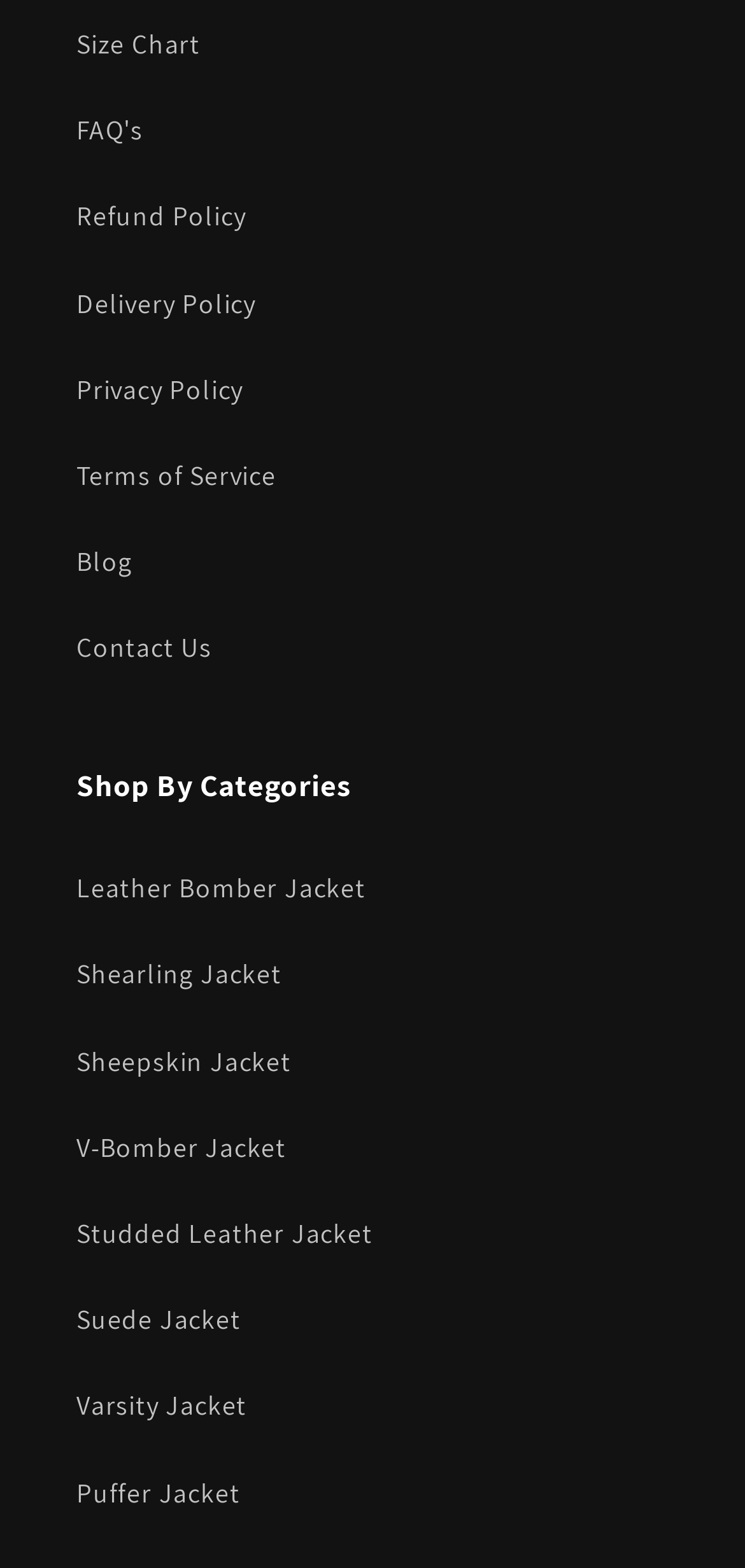Answer with a single word or phrase: 
How many categories of jackets are listed under 'Shop By Categories'?

9